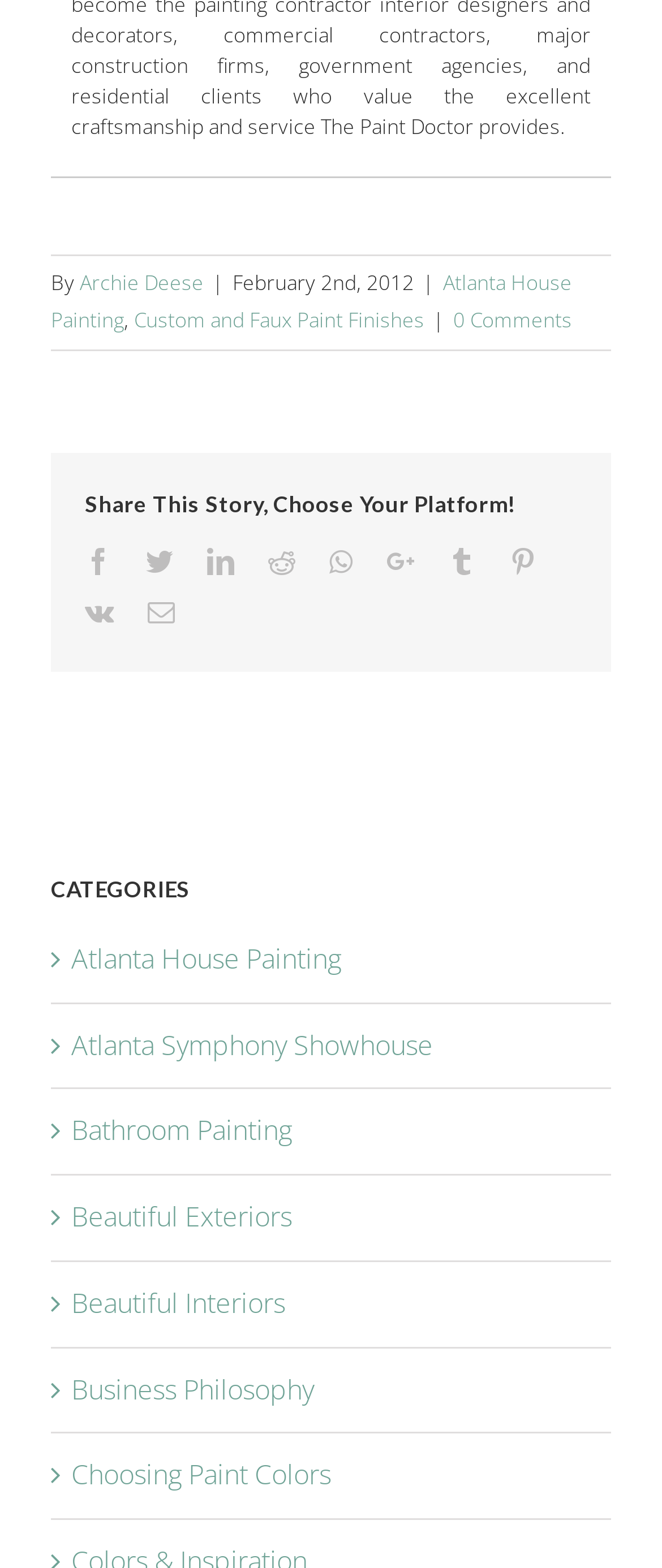How many social media platforms are available to share this story? Observe the screenshot and provide a one-word or short phrase answer.

9